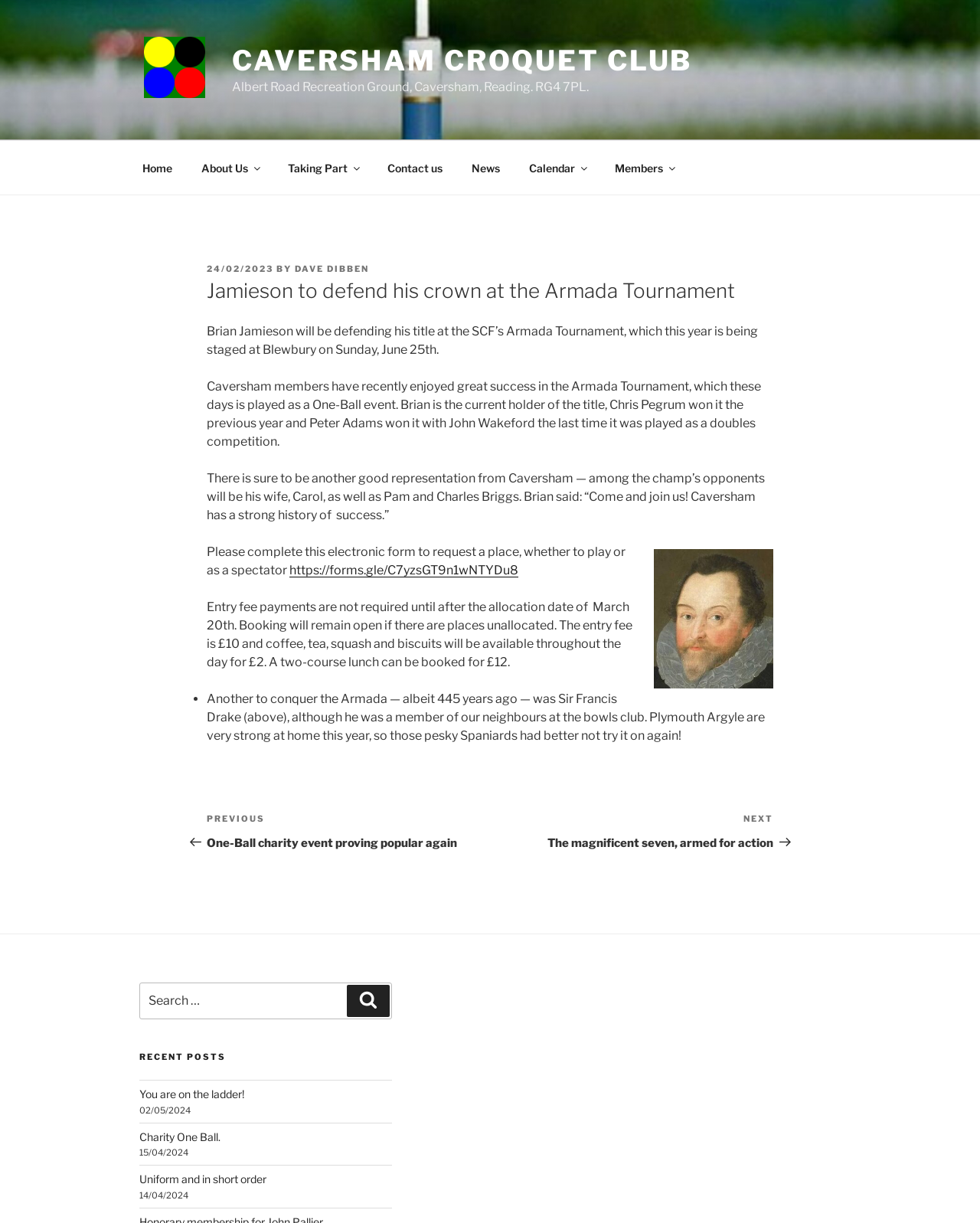What is the address of Caversham Croquet Club?
Please provide a comprehensive and detailed answer to the question.

I found the address by looking at the static text element with the bounding box coordinates [0.237, 0.065, 0.601, 0.077] which contains the address information.